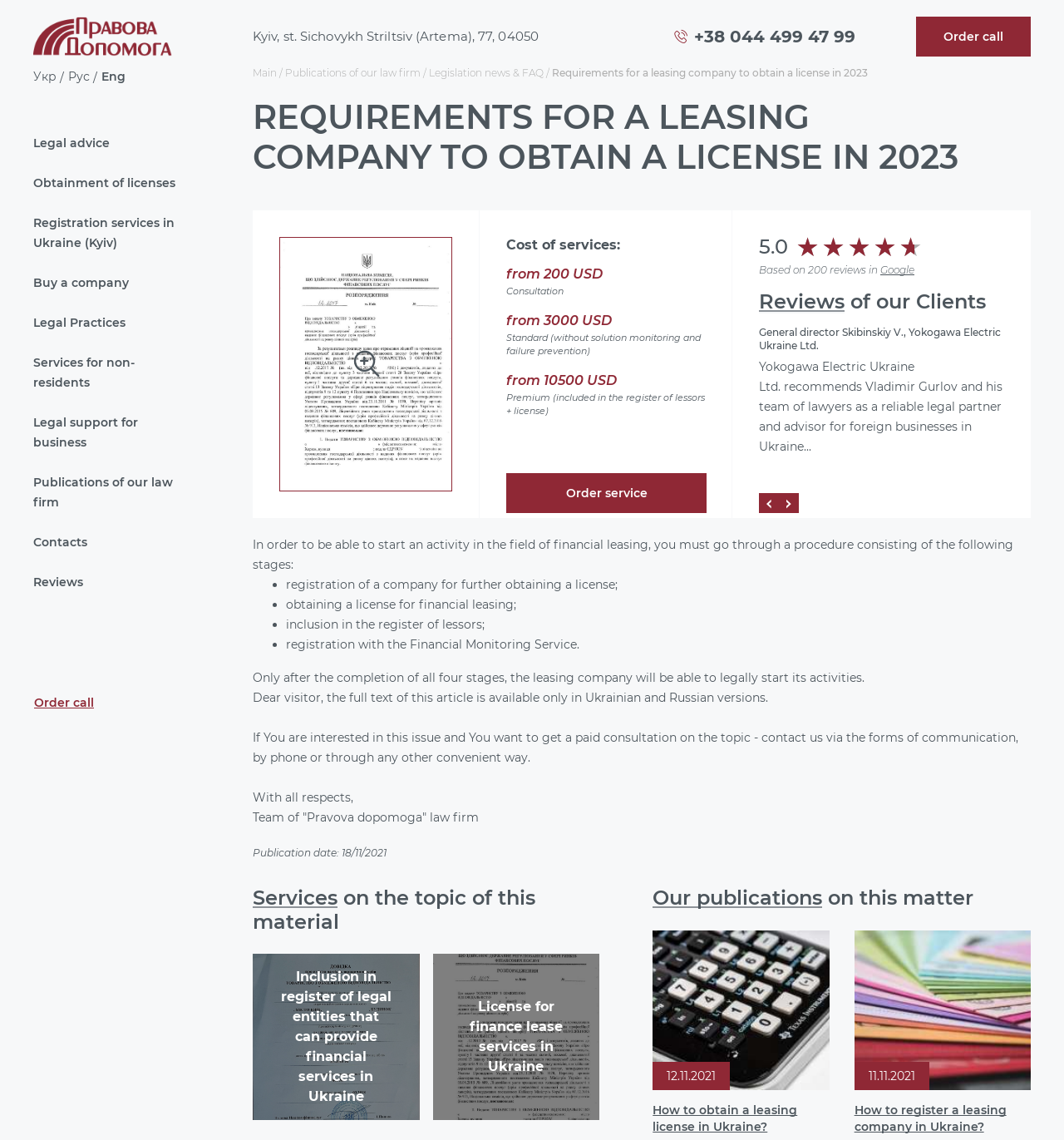Determine the bounding box coordinates of the region I should click to achieve the following instruction: "Click the 'Order service' button". Ensure the bounding box coordinates are four float numbers between 0 and 1, i.e., [left, top, right, bottom].

[0.476, 0.415, 0.664, 0.45]